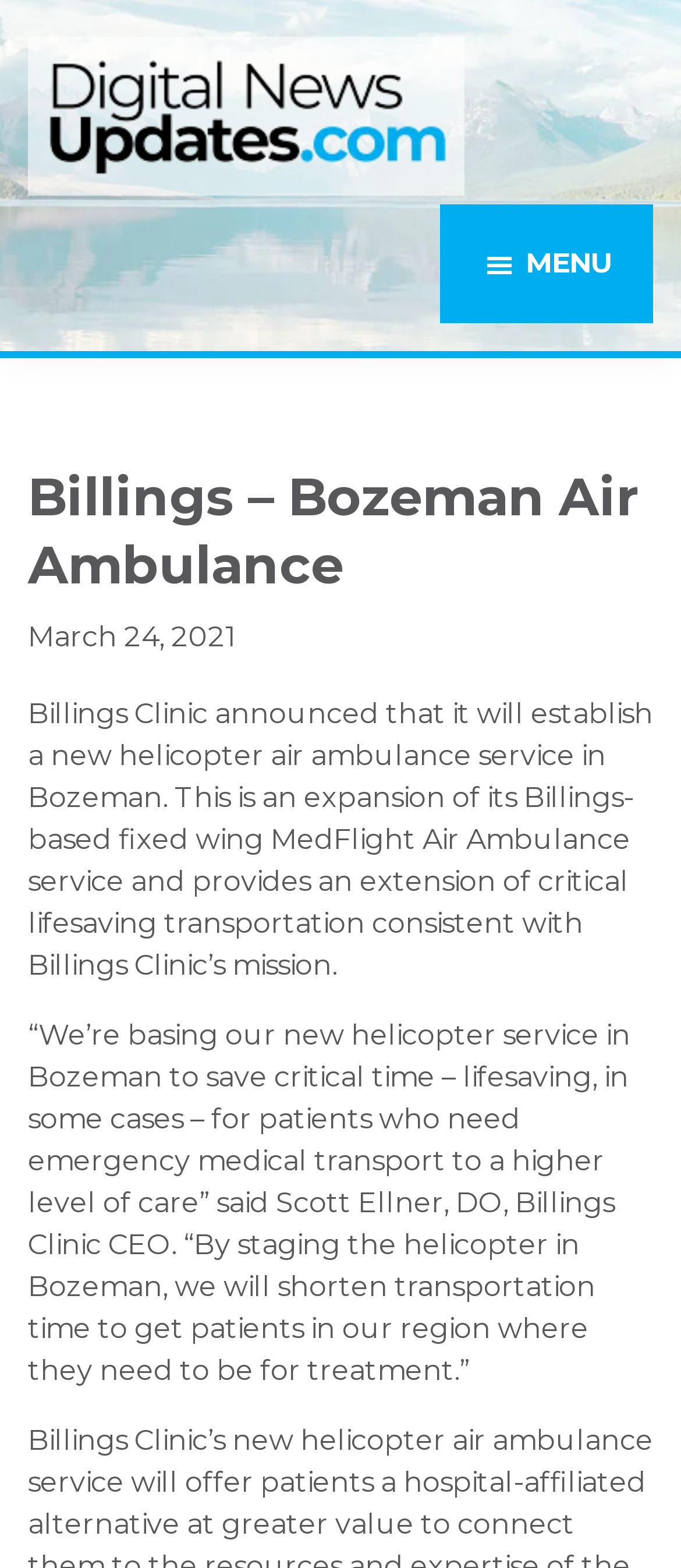Who is the CEO of Billings Clinic?
Please ensure your answer to the question is detailed and covers all necessary aspects.

I found the answer by reading the quote under the header 'Billings – Bozeman Air Ambulance'. The quote is attributed to Scott Ellner, DO, who is identified as the CEO of Billings Clinic.